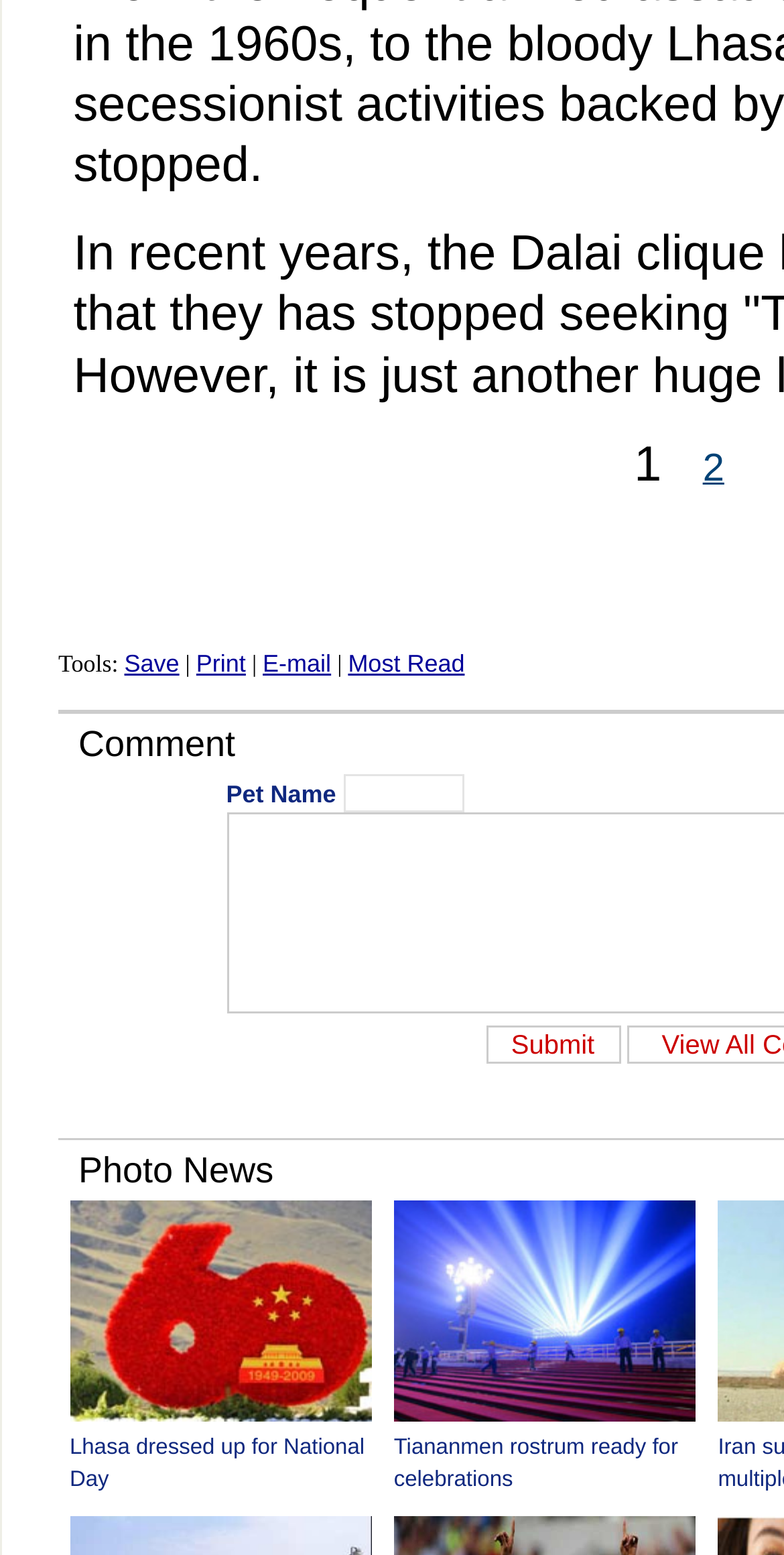How many characters are in the static text next to the 'E-mail' link?
Please interpret the details in the image and answer the question thoroughly.

The static text next to the 'E-mail' link is '|', which has only one character.